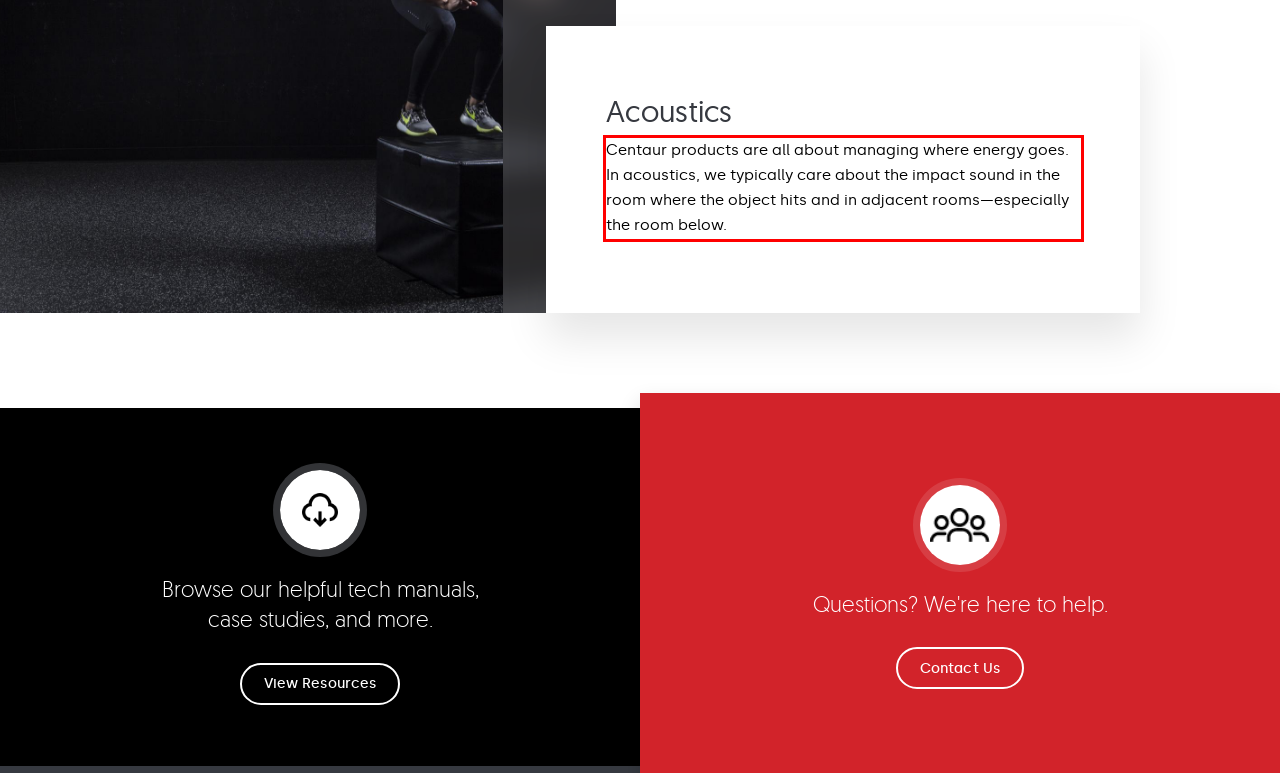Within the screenshot of the webpage, locate the red bounding box and use OCR to identify and provide the text content inside it.

Centaur products are all about managing where energy goes. In acoustics, we typically care about the impact sound in the room where the object hits and in adjacent rooms—especially the room below.